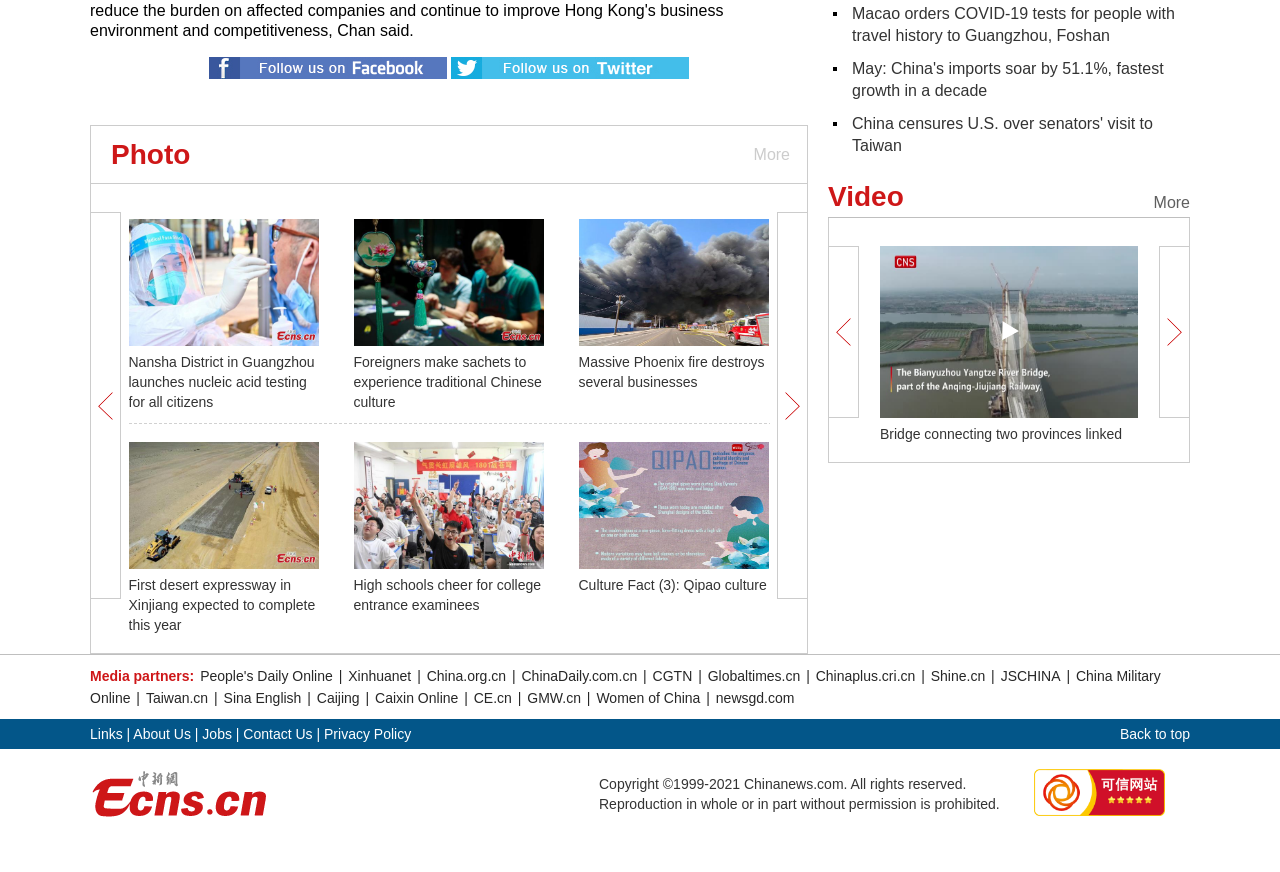Identify the bounding box coordinates for the UI element described as follows: Culture Fact (3): Qipao culture. Use the format (top-left x, top-left y, bottom-right x, bottom-right y) and ensure all values are floating point numbers between 0 and 1.

[0.452, 0.662, 0.599, 0.68]